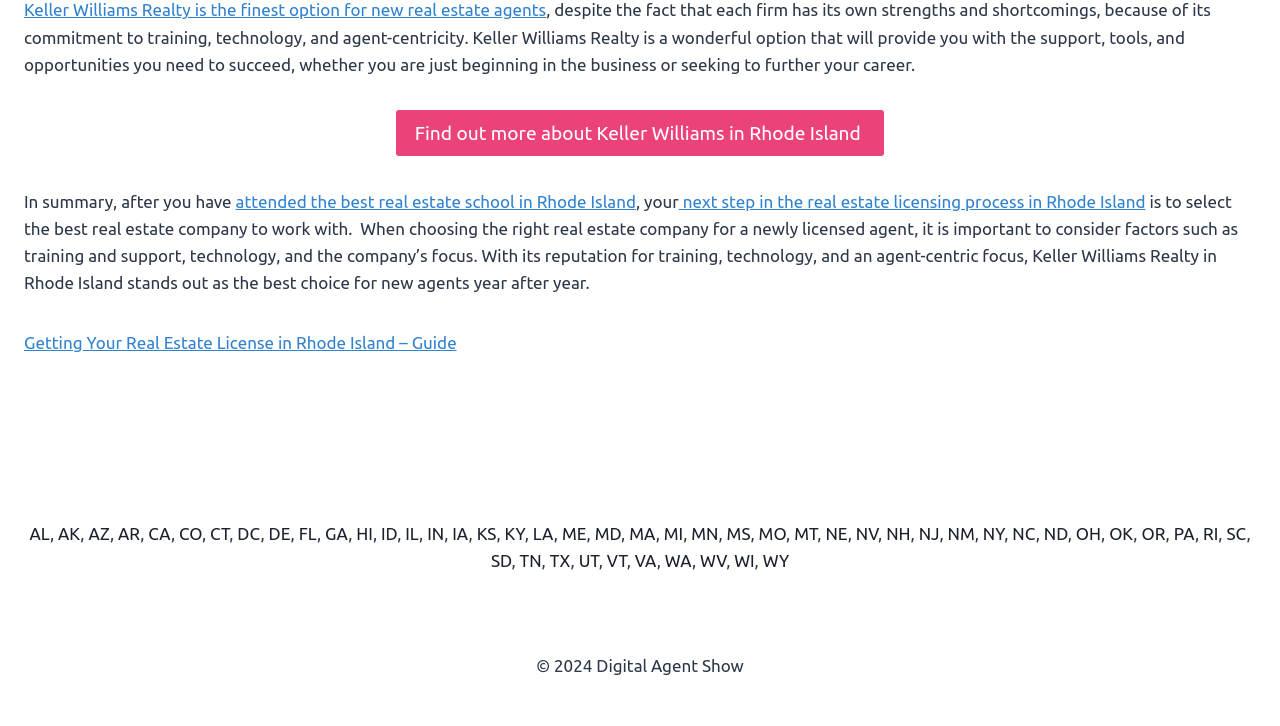Please find the bounding box coordinates of the element that needs to be clicked to perform the following instruction: "Click on the link for Rhode Island". The bounding box coordinates should be four float numbers between 0 and 1, represented as [left, top, right, bottom].

[0.94, 0.722, 0.952, 0.748]